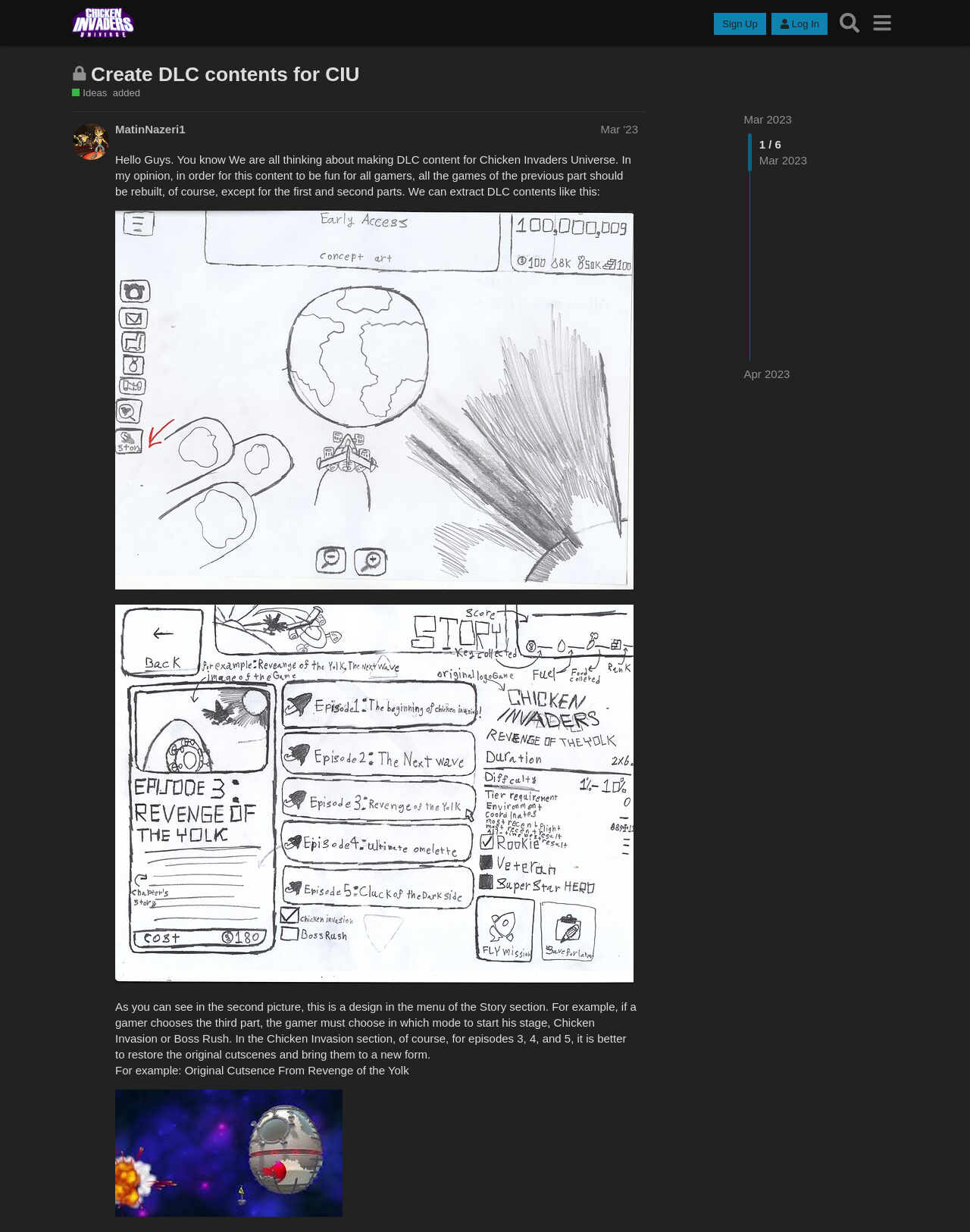Determine the bounding box for the UI element as described: "aria-label="menu" title="menu"". The coordinates should be represented as four float numbers between 0 and 1, formatted as [left, top, right, bottom].

[0.892, 0.005, 0.926, 0.032]